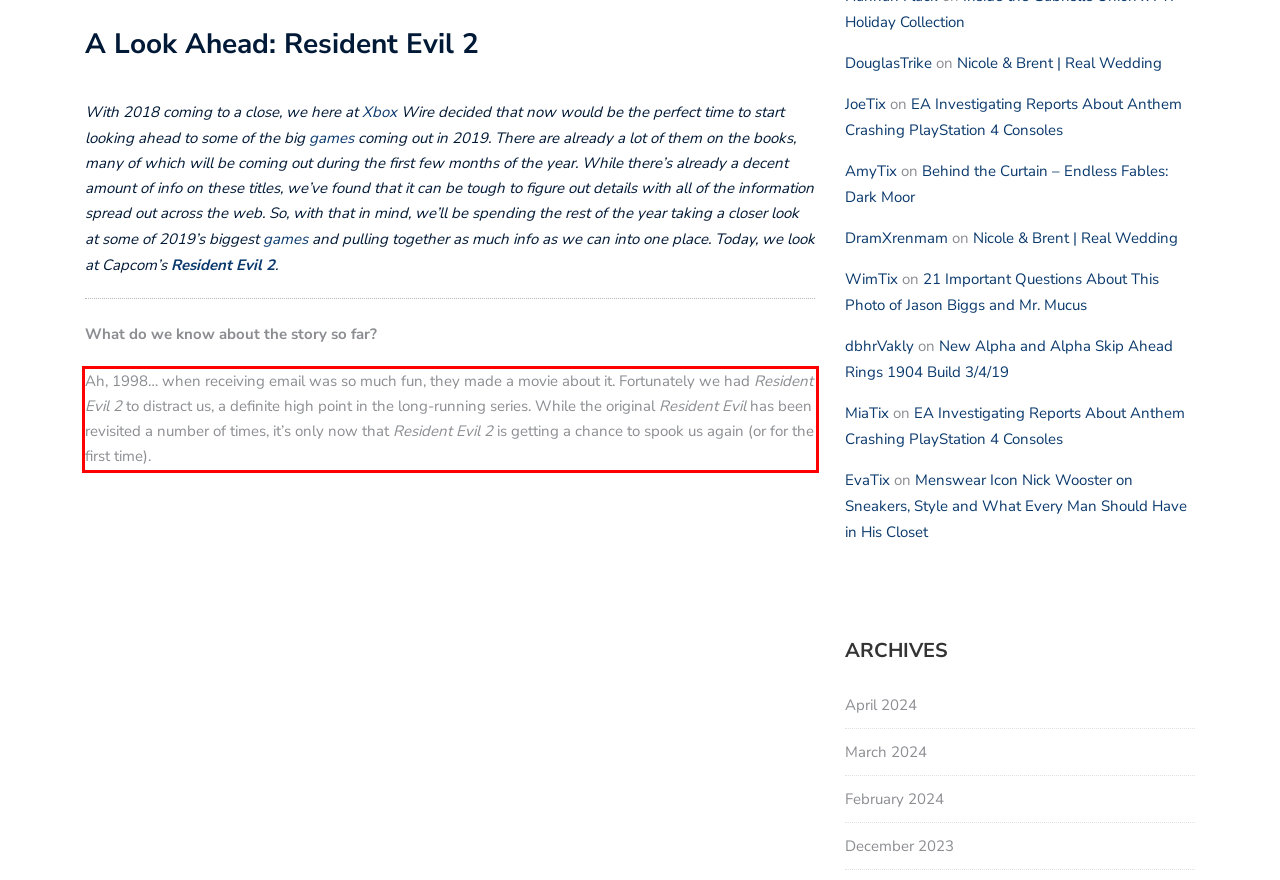From the screenshot of the webpage, locate the red bounding box and extract the text contained within that area.

Ah, 1998… when receiving email was so much fun, they made a movie about it. Fortunately we had Resident Evil 2 to distract us, a definite high point in the long-running series. While the original Resident Evil has been revisited a number of times, it’s only now that Resident Evil 2 is getting a chance to spook us again (or for the first time).